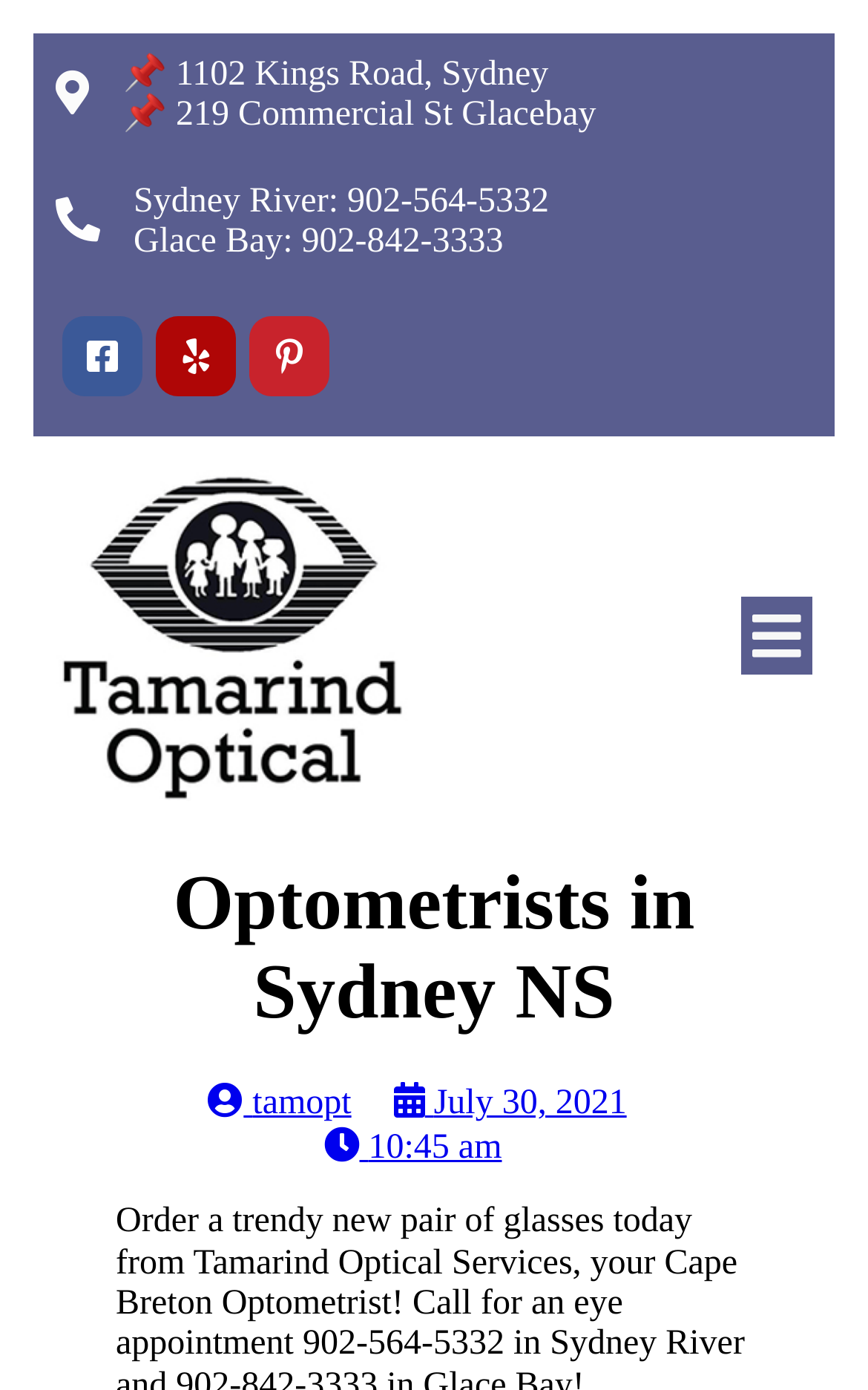Identify the bounding box for the element characterized by the following description: "10:45 am".

[0.373, 0.812, 0.578, 0.839]